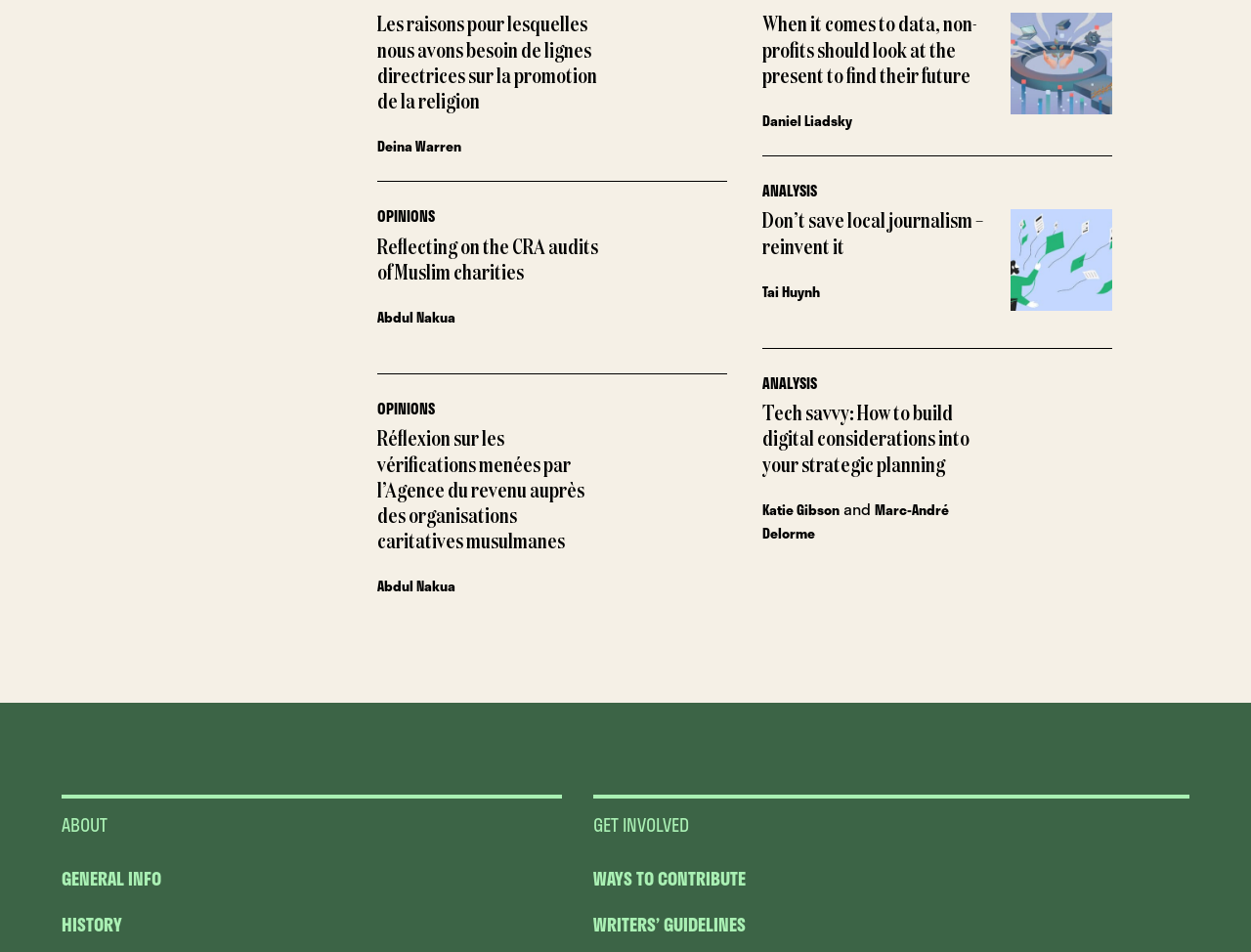What is the title of the first article?
Based on the image content, provide your answer in one word or a short phrase.

Les raisons pour lesquelles nous avons besoin de lignes directrices sur la promotion de la religion